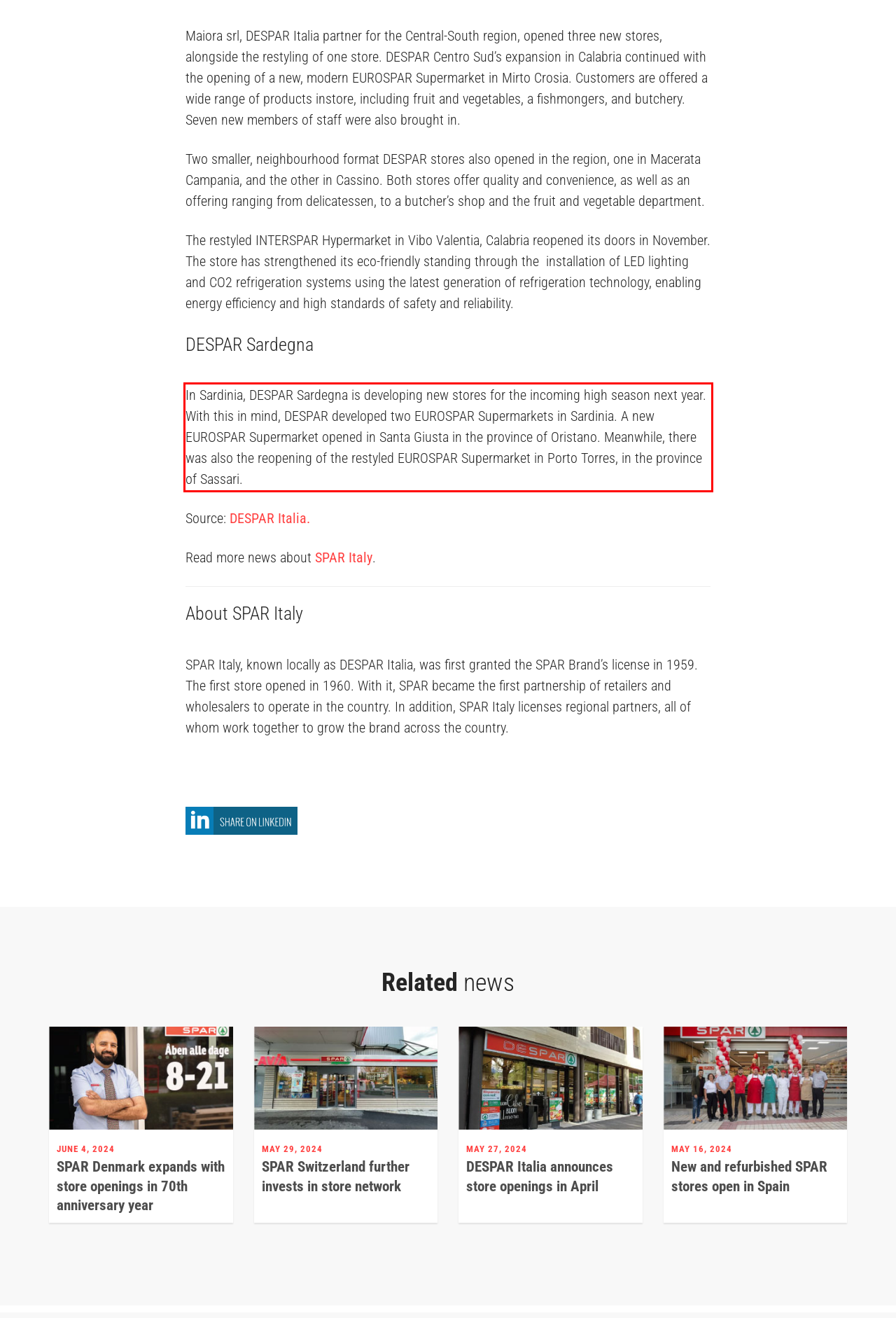Observe the screenshot of the webpage that includes a red rectangle bounding box. Conduct OCR on the content inside this red bounding box and generate the text.

In Sardinia, DESPAR Sardegna is developing new stores for the incoming high season next year. With this in mind, DESPAR developed two EUROSPAR Supermarkets in Sardinia. A new EUROSPAR Supermarket opened in Santa Giusta in the province of Oristano. Meanwhile, there was also the reopening of the restyled EUROSPAR Supermarket in Porto Torres, in the province of Sassari.